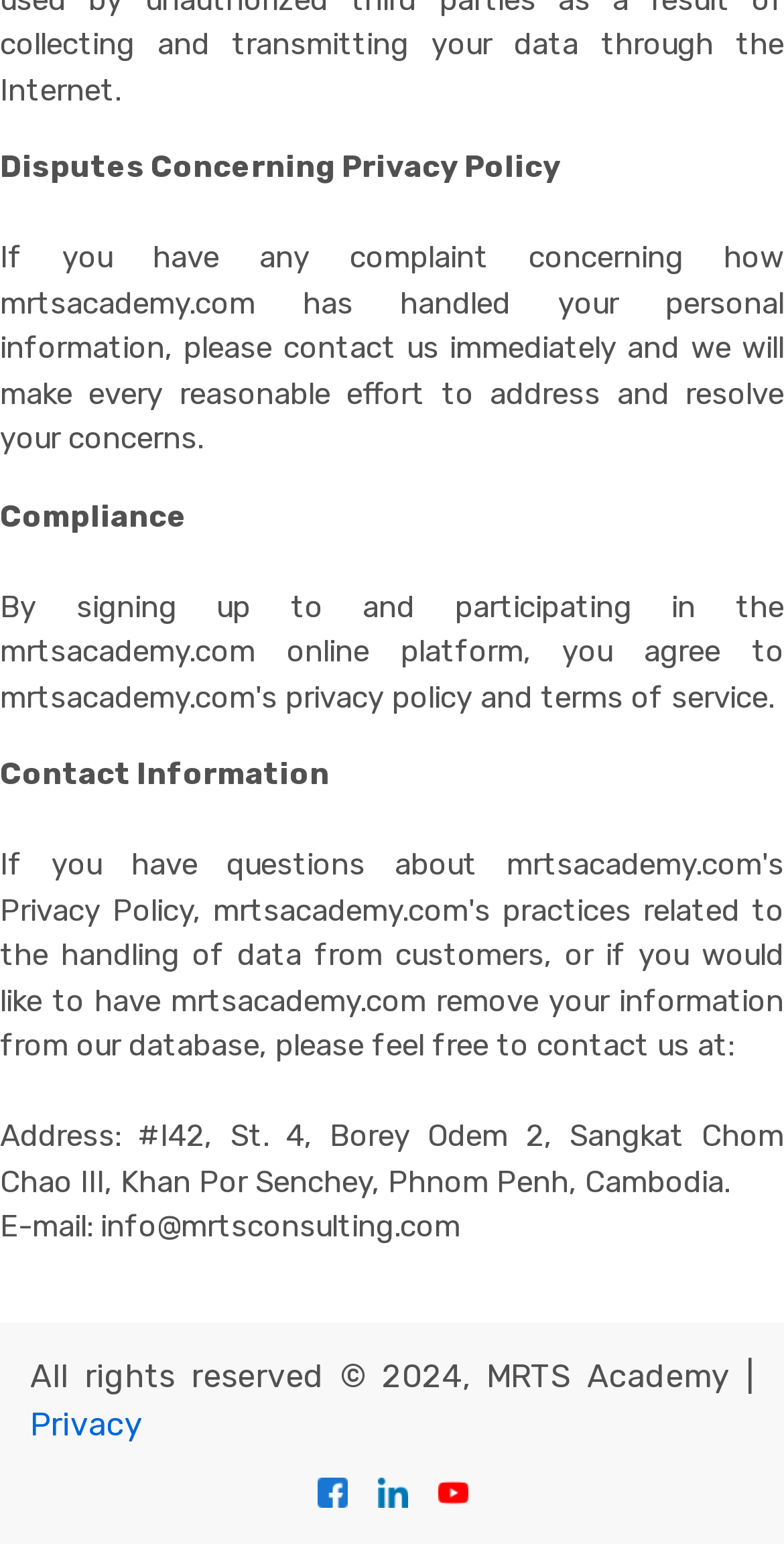Find the bounding box coordinates for the UI element whose description is: "alt="social"". The coordinates should be four float numbers between 0 and 1, in the format [left, top, right, bottom].

[0.558, 0.954, 0.596, 0.977]